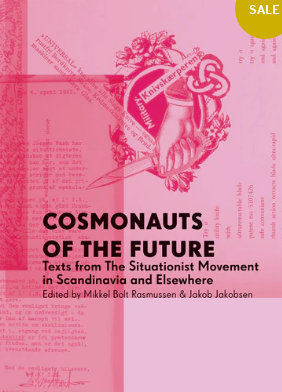Compose an extensive description of the image.

The image showcases the cover of the book "Cosmonauts of the Future," edited by Mikkel Bolt Rasmussen and Jakob Jakobsen. This publication presents an anthology of texts from the Situationist Movement, particularly focusing on contributions from Scandinavia and beyond. The cover features a vibrant pink background with artistic elements, including symbolic illustrations that echo the avant-garde spirit of the Situationist philosophy. Prominently displayed is the text "SALE" in a bold yellow corner, indicating a discounted price, making it a compelling choice for readers interested in experimental cultural critiques and radical ideologies.